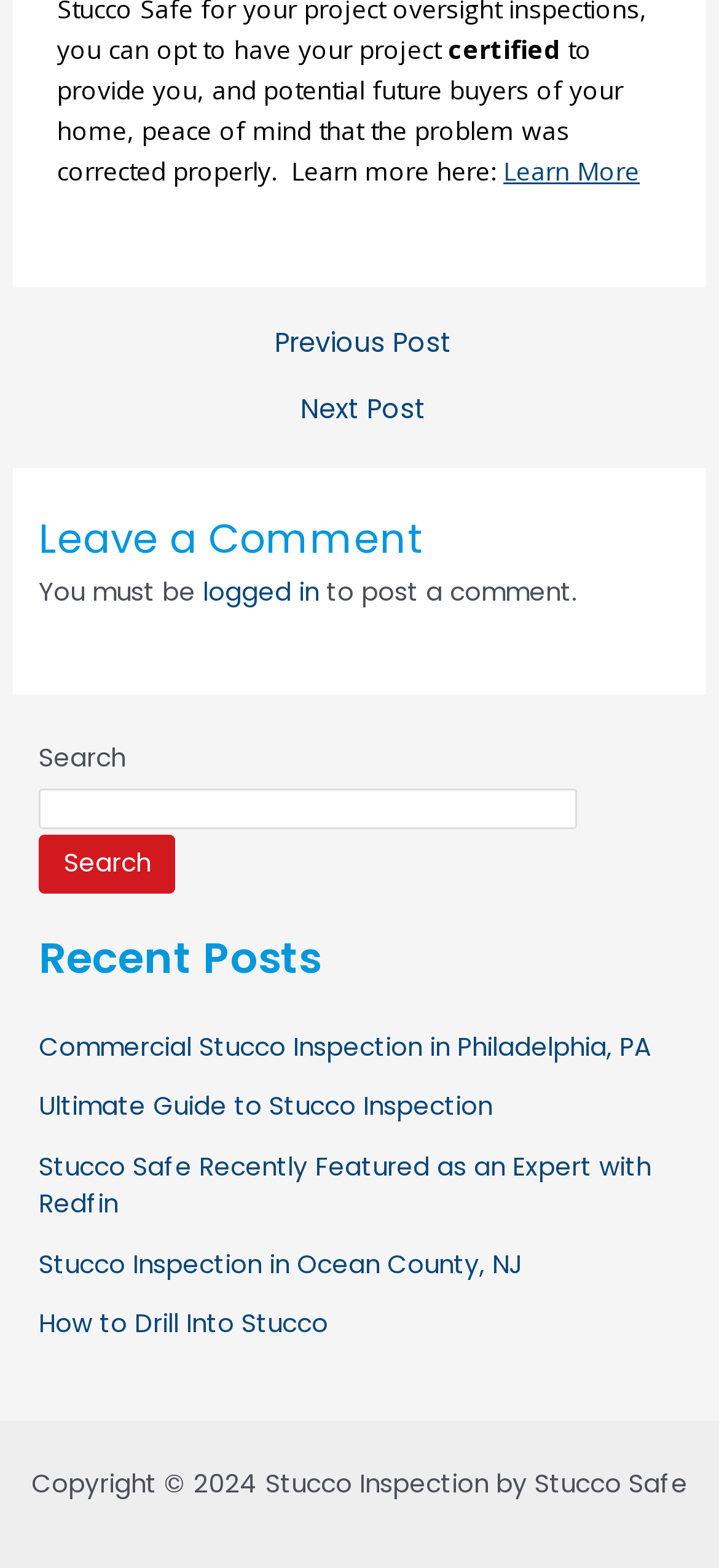Locate the bounding box coordinates of the clickable area needed to fulfill the instruction: "Search".

[0.054, 0.532, 0.245, 0.57]